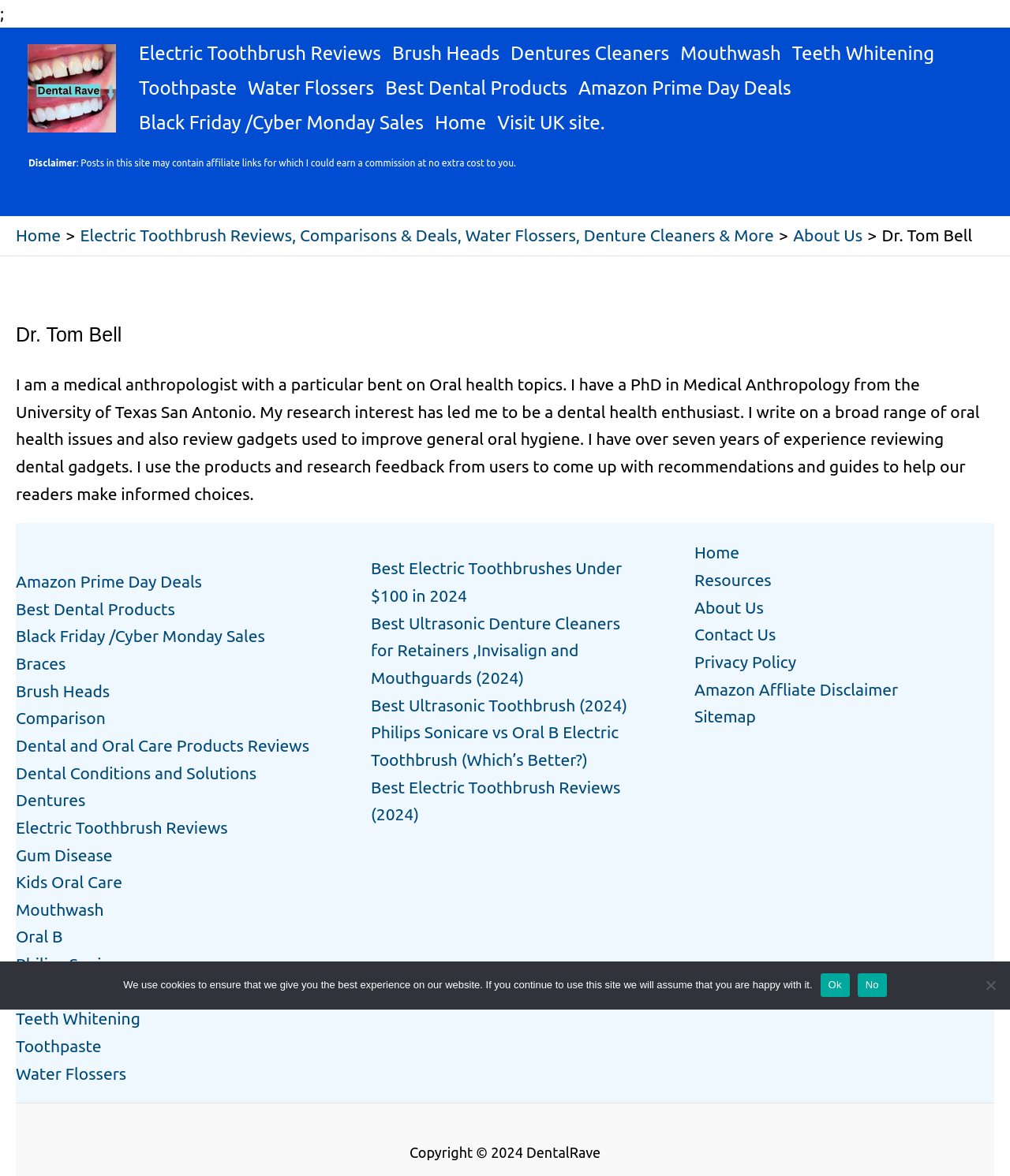Based on the element description Best Dental Products, identify the bounding box of the UI element in the given webpage screenshot. The coordinates should be in the format (top-left x, top-left y, bottom-right x, bottom-right y) and must be between 0 and 1.

[0.016, 0.51, 0.173, 0.526]